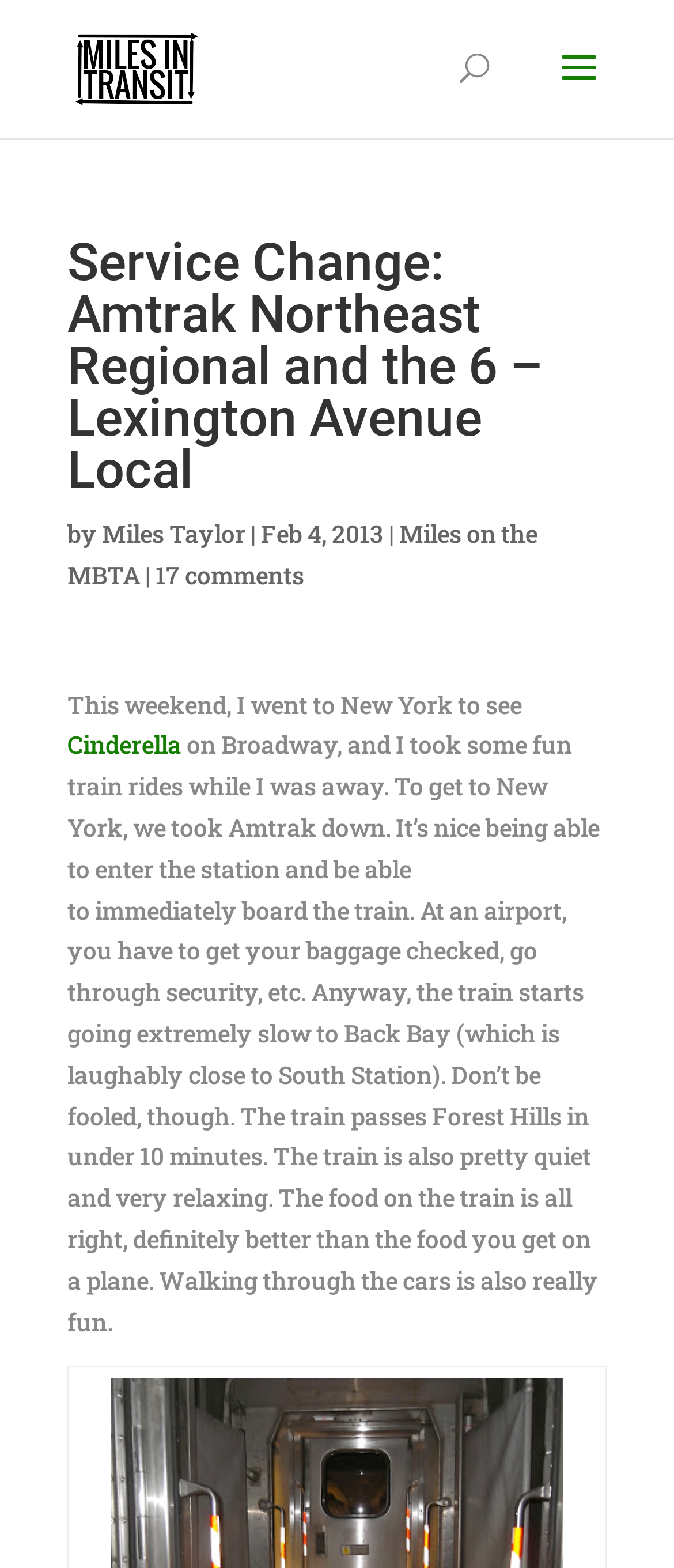Explain the webpage's design and content in an elaborate manner.

The webpage appears to be a blog post about a service change related to Amtrak Northeast Regional and the 6 – Lexington Avenue Local. At the top left, there is a link to "Miles in Transit" accompanied by an image with the same name. 

Below the image, there is a search bar that spans almost half of the page width. 

The main content of the page starts with a heading that reads "Service Change: Amtrak Northeast Regional and the 6 – Lexington Avenue Local". Below the heading, there is a byline that indicates the post is written by "Miles Taylor" and dated "Feb 4, 2013". 

To the right of the byline, there is a link to "Miles on the MBTA" and another link to "17 comments". 

The main article begins below the byline, describing the author's trip to New York to see a Broadway show, Cinderella. The text continues to describe the author's experience taking Amtrak to New York, including the convenience of boarding the train, the speed of the journey, and the quality of the food on the train.